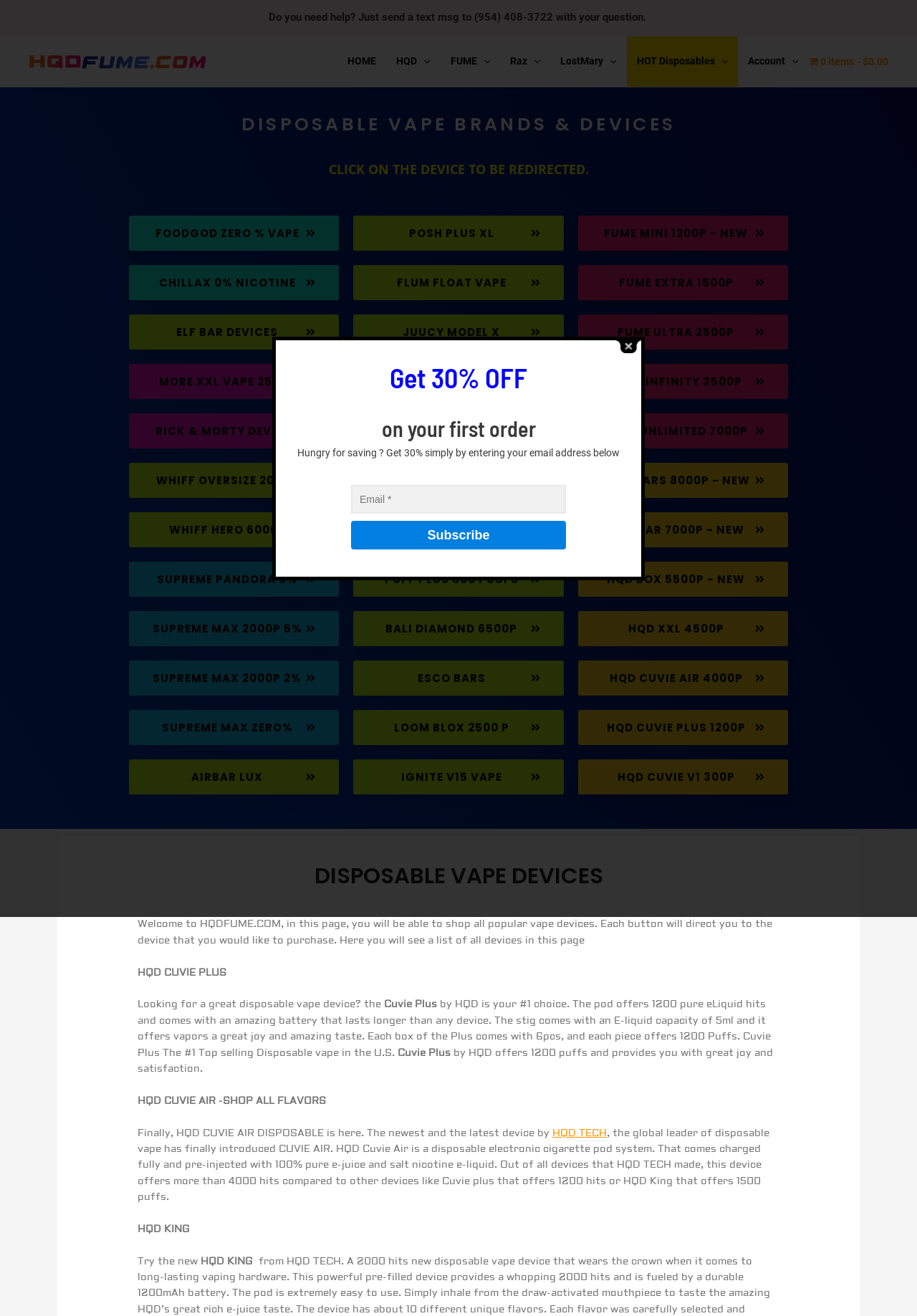Answer the question below in one word or phrase:
What is the discount offered on the first order?

30% OFF